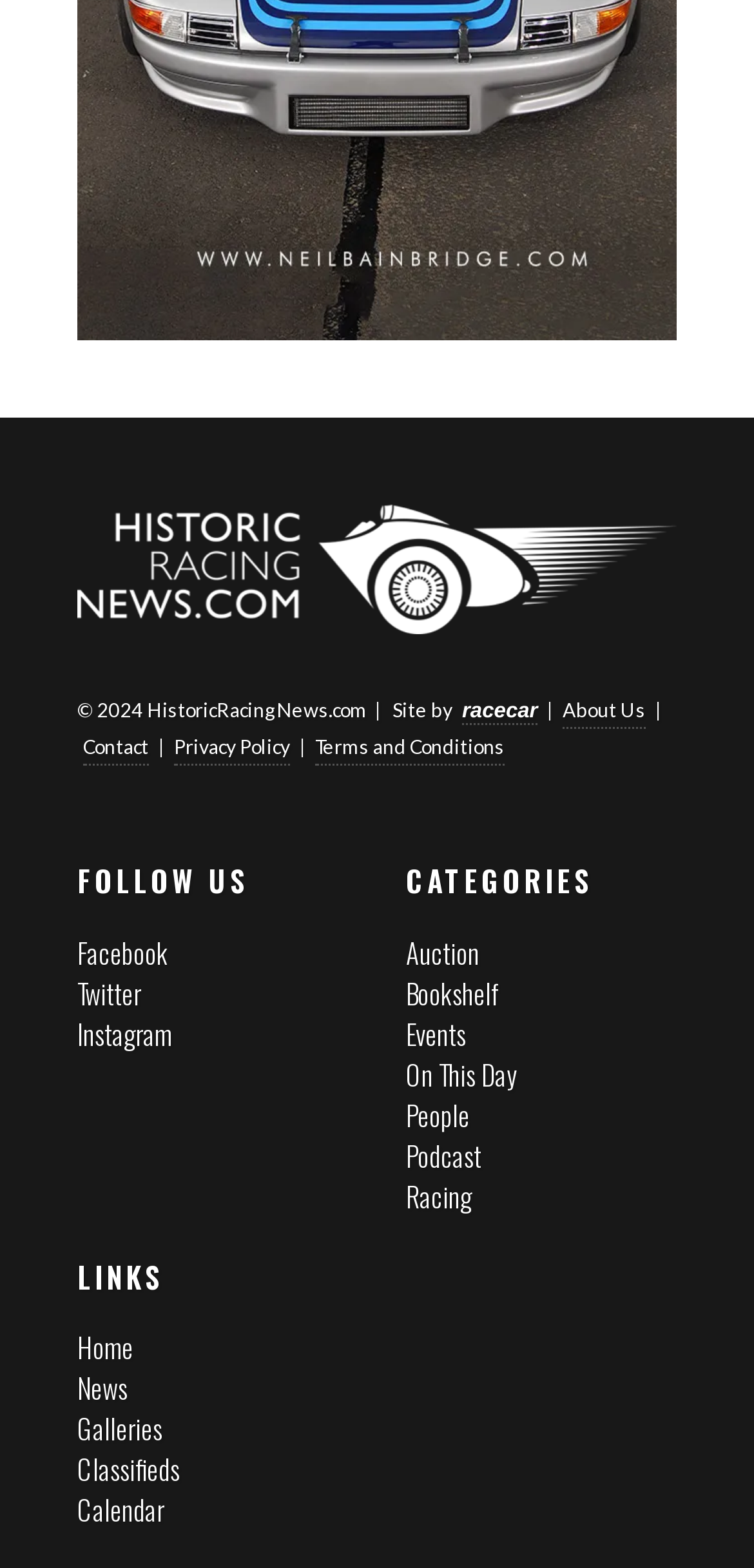Could you highlight the region that needs to be clicked to execute the instruction: "Explore careers at JCCC"?

None